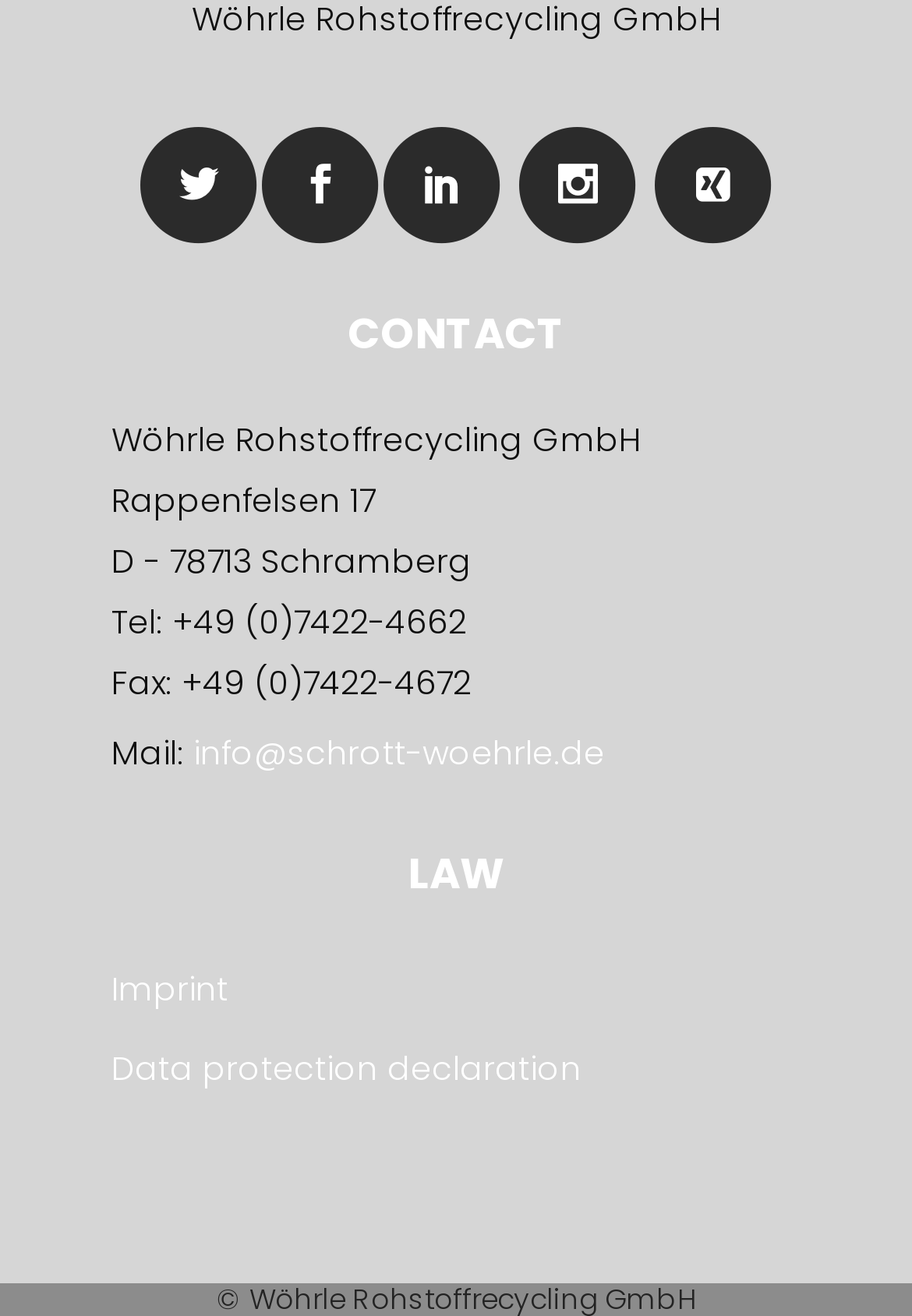Identify the bounding box coordinates for the UI element described as follows: info@schrott-woehrle.de. Use the format (top-left x, top-left y, bottom-right x, bottom-right y) and ensure all values are floating point numbers between 0 and 1.

[0.212, 0.553, 0.663, 0.589]